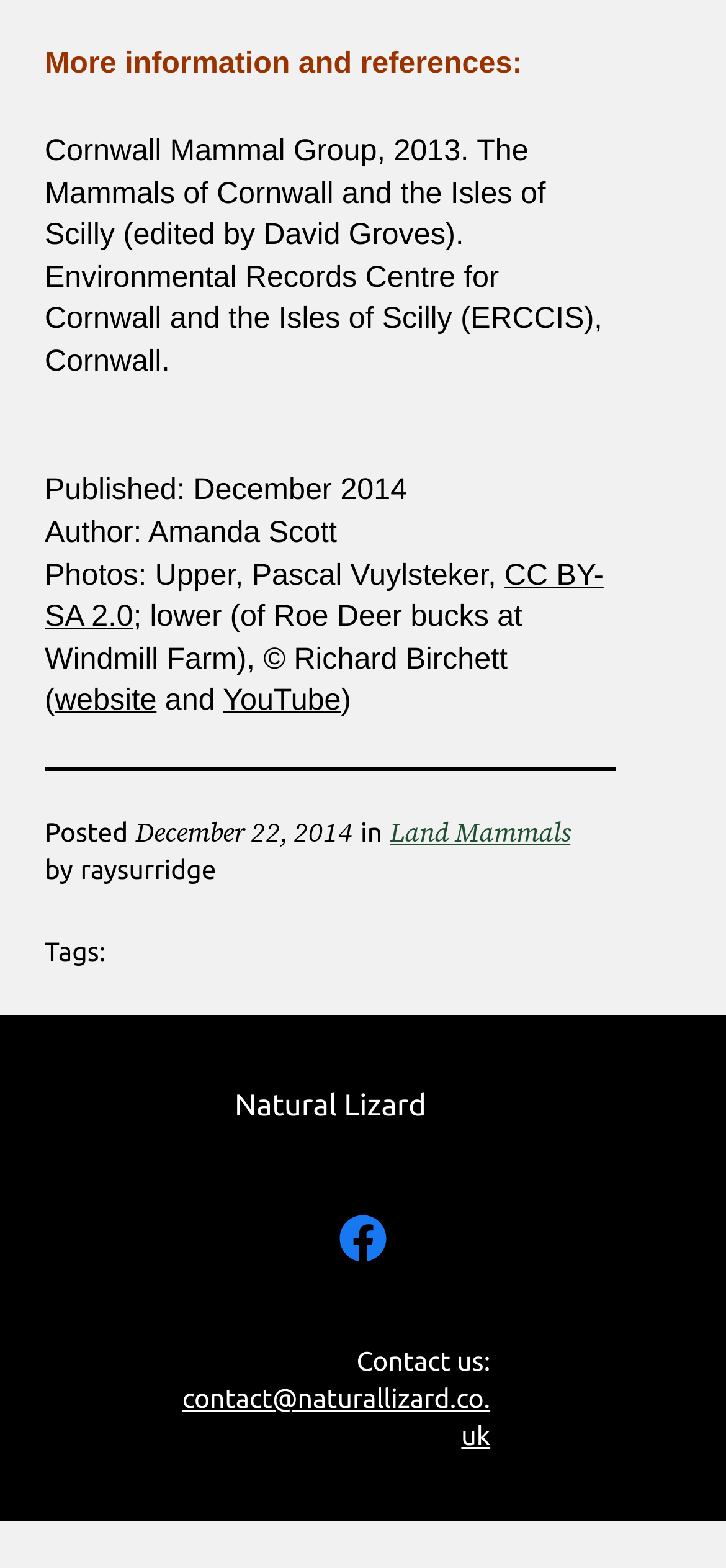What is the name of the photographer of the upper photo?
Based on the content of the image, thoroughly explain and answer the question.

I found the photographer's name by looking at the StaticText element with the text 'Pascal Vuylsteker,' which is located at [0.347, 0.356, 0.695, 0.377]. This element is a child of the Root Element and is positioned vertically above other elements with similar y1 and y2 coordinates.